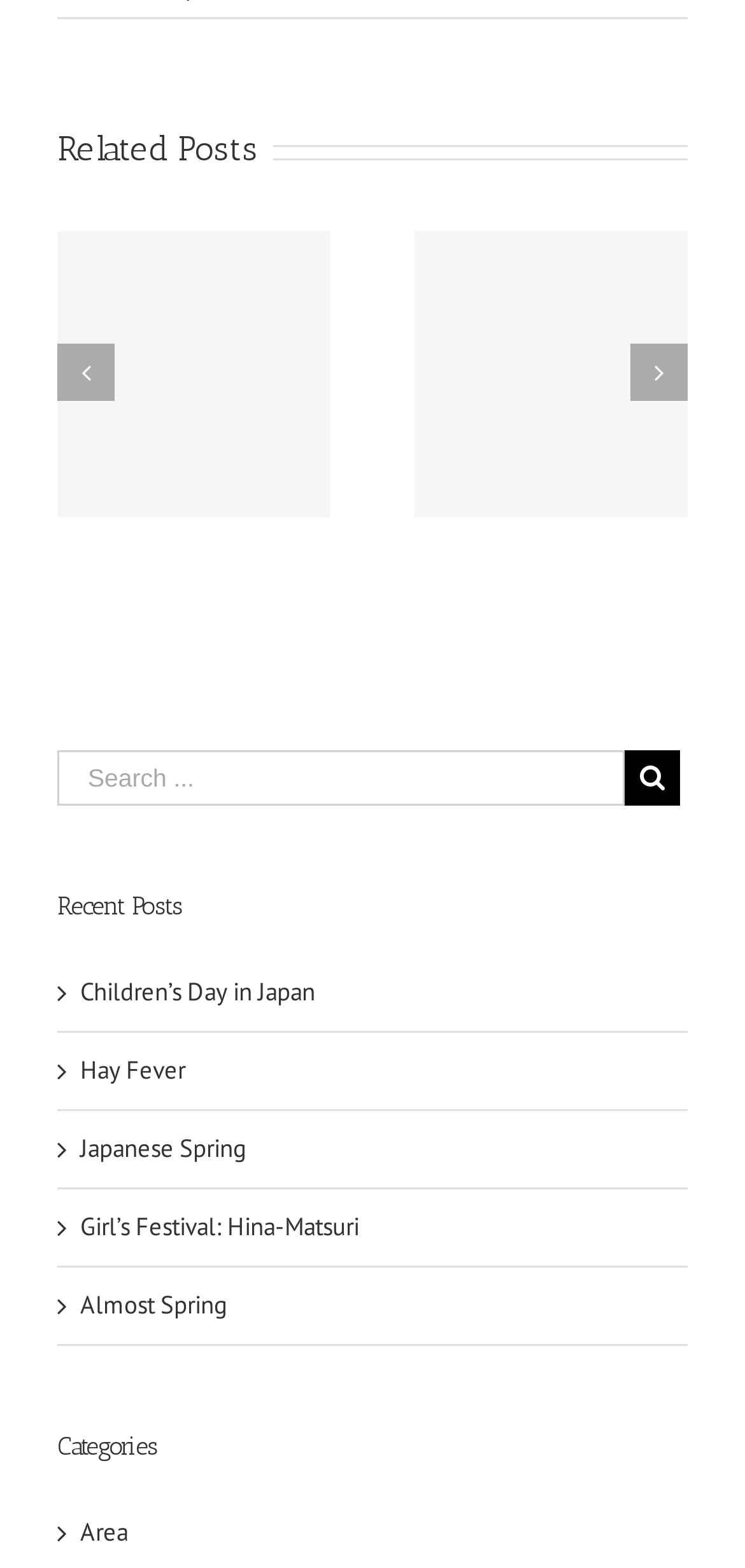What is the category of the last link?
Please give a well-detailed answer to the question.

I looked at the last link under the 'Categories' section, which is ' Area', so the category of the last link is 'Area'.